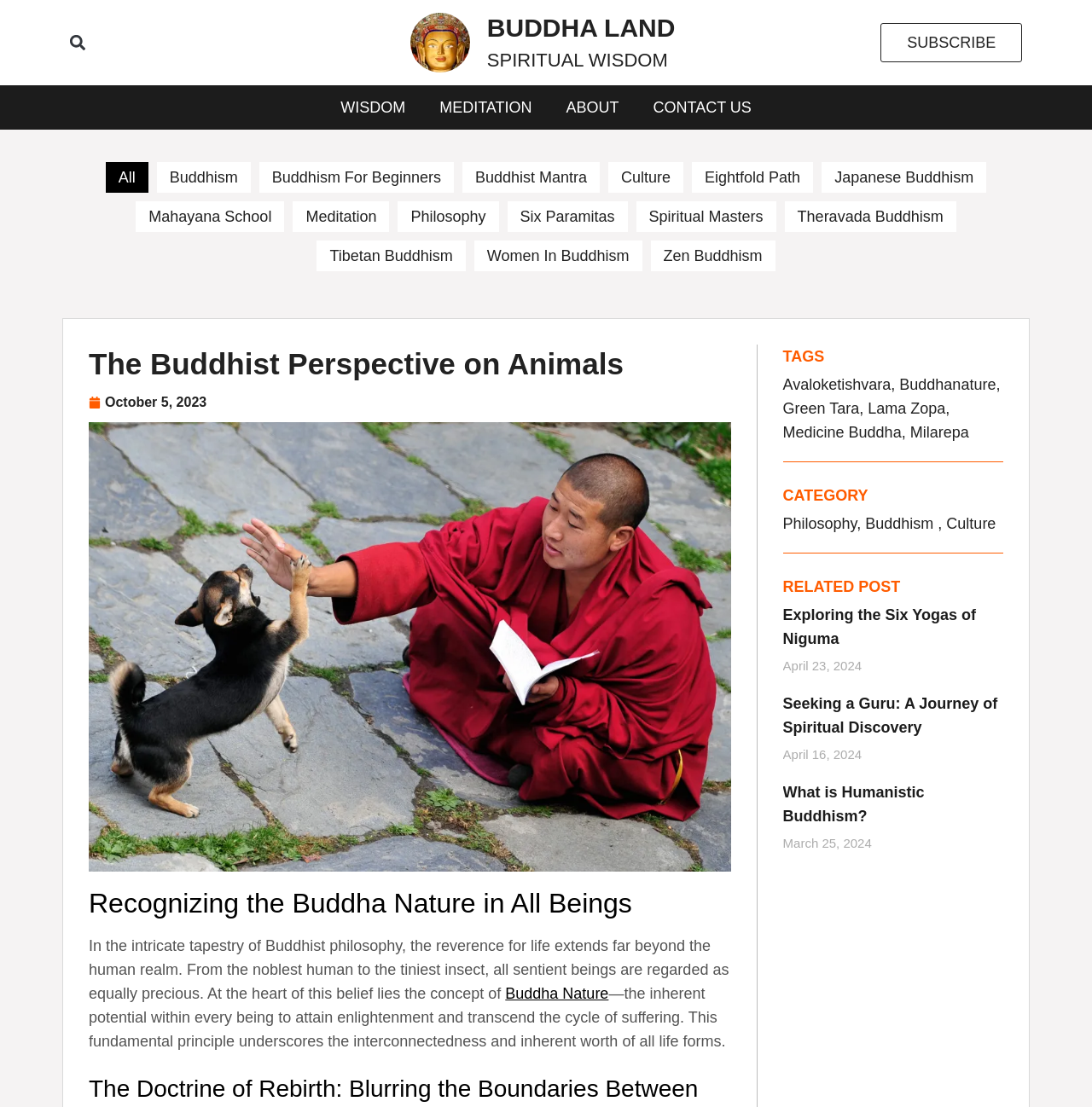Calculate the bounding box coordinates for the UI element based on the following description: "What is Humanistic Buddhism?". Ensure the coordinates are four float numbers between 0 and 1, i.e., [left, top, right, bottom].

[0.717, 0.708, 0.847, 0.745]